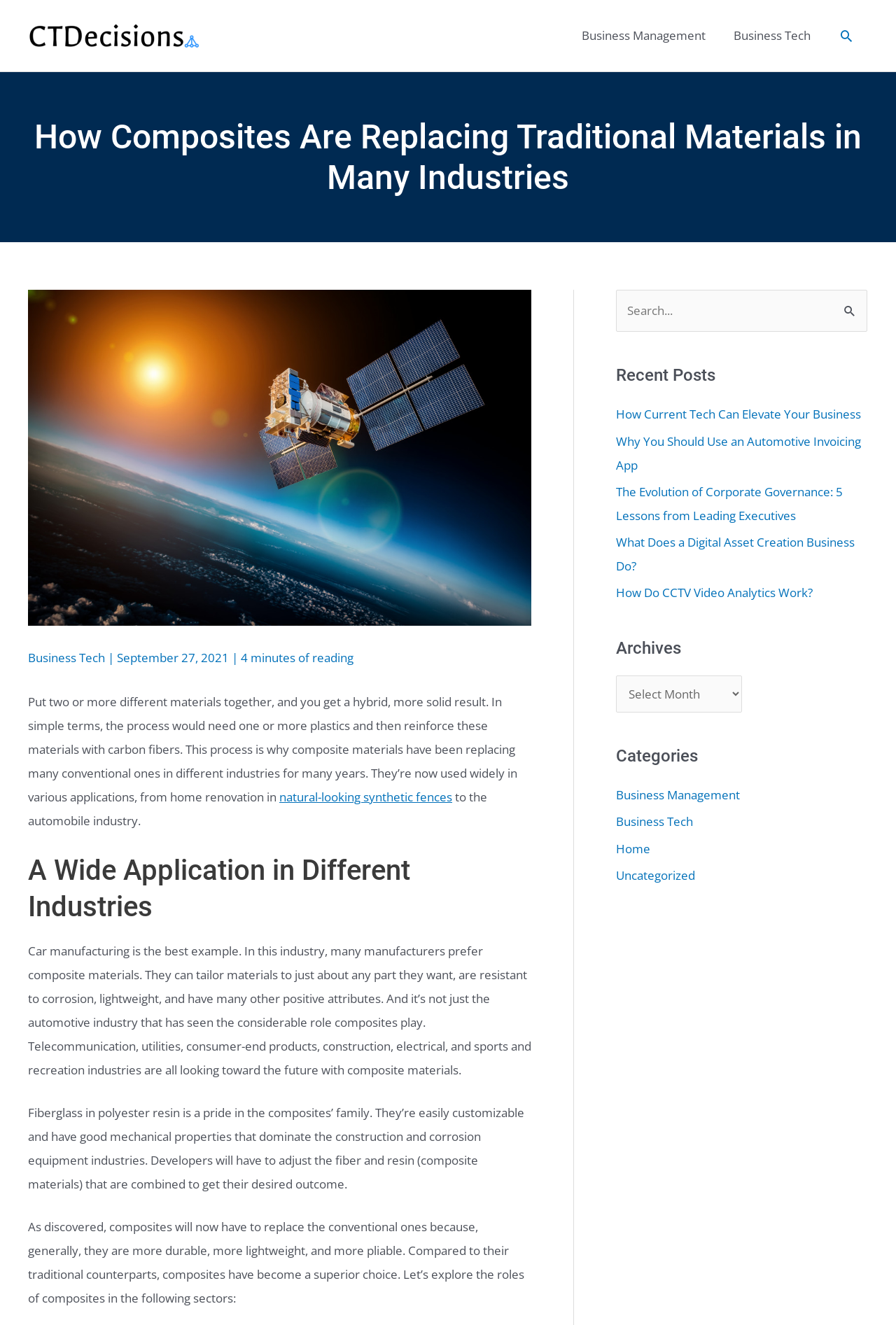What is the main topic of this webpage?
Respond with a short answer, either a single word or a phrase, based on the image.

Composite materials